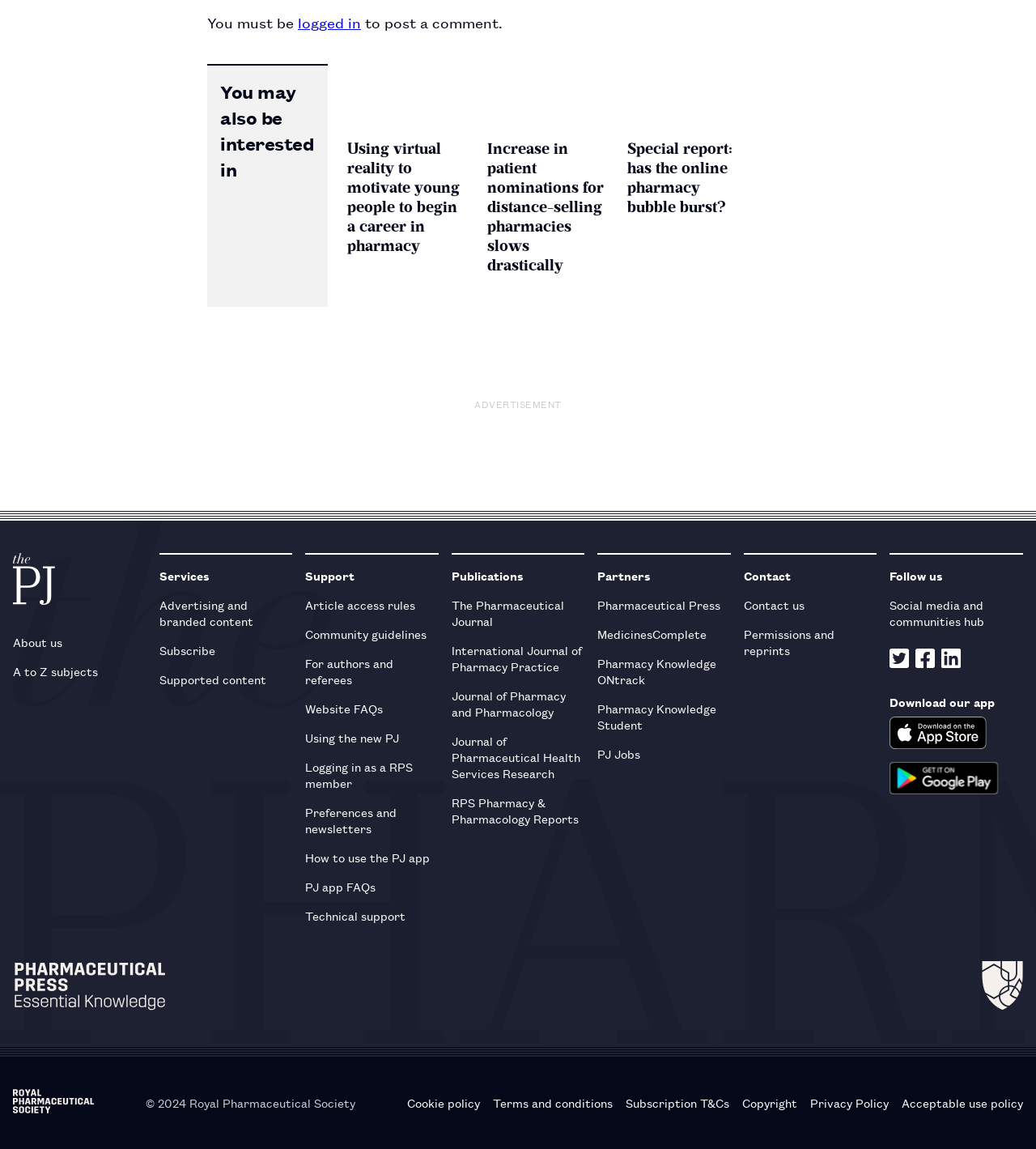Could you provide the bounding box coordinates for the portion of the screen to click to complete this instruction: "Go to the 'Services' page"?

[0.154, 0.489, 0.282, 0.514]